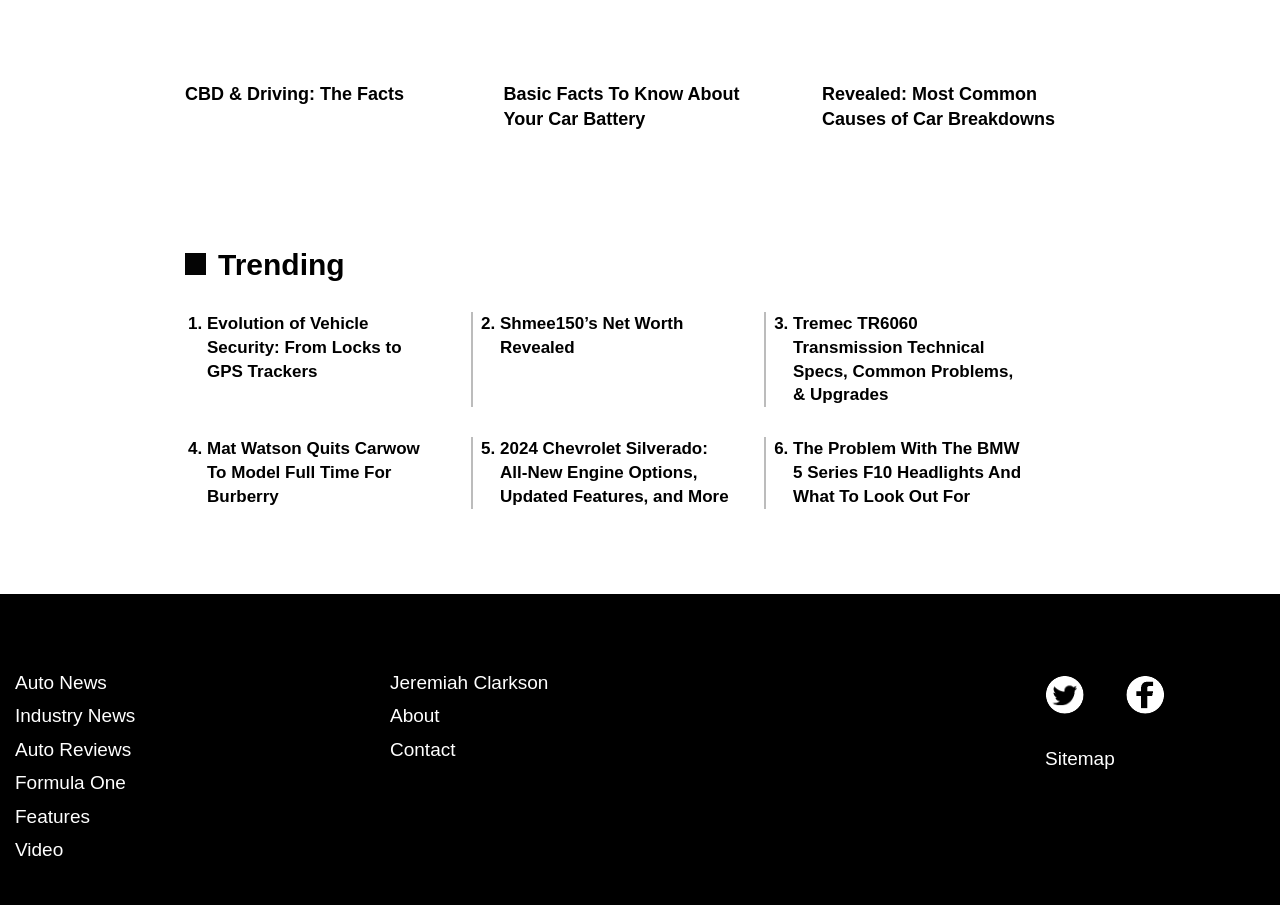Can you give a comprehensive explanation to the question given the content of the image?
How many trending articles are listed?

The webpage has a section labeled 'Trending' with 6 list markers and corresponding links, indicating that there are 6 trending articles listed.